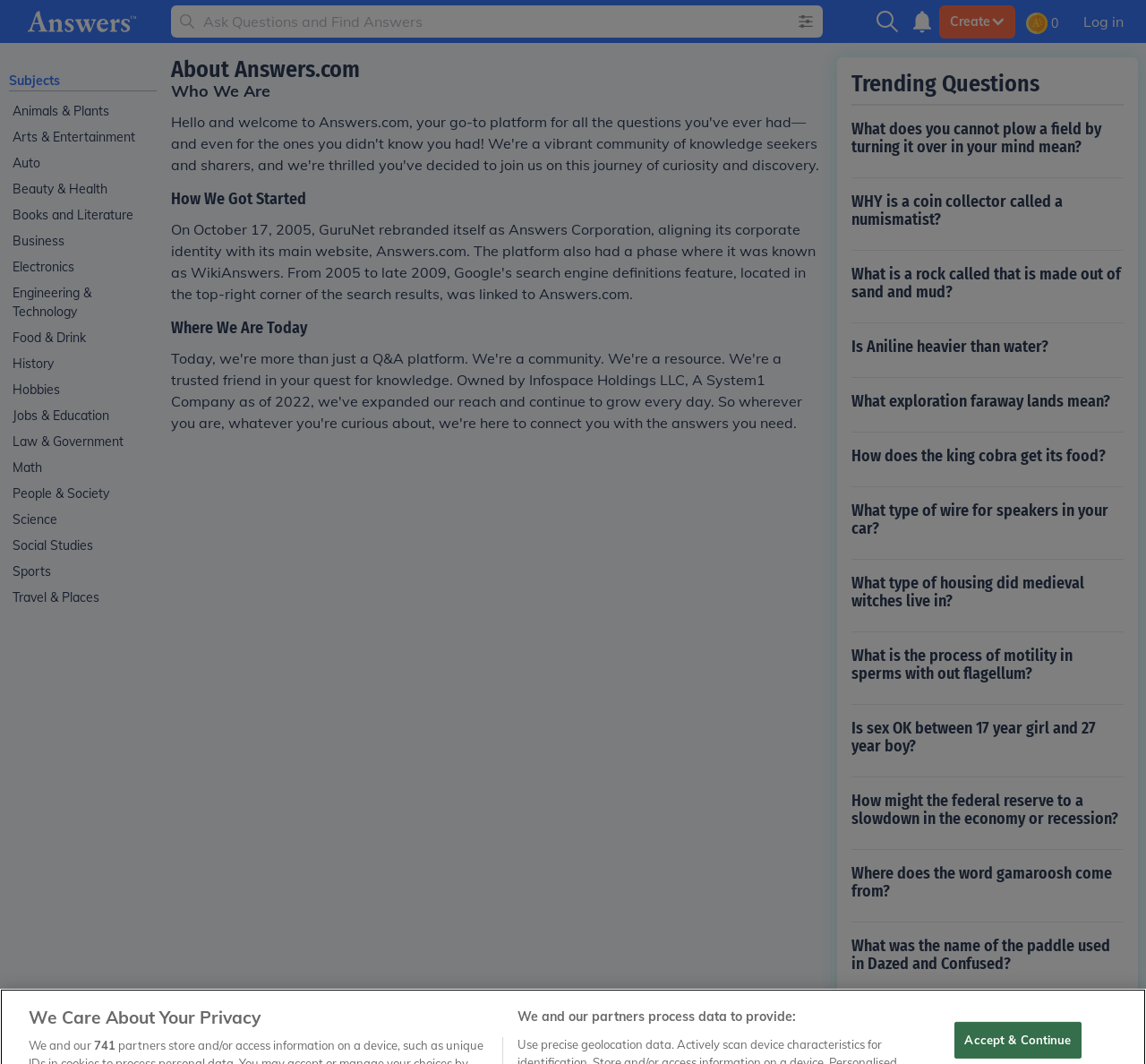What is the text on the button next to the 'Ask Questions and Find Answers' textbox?
Please provide a single word or phrase as your answer based on the image.

Create